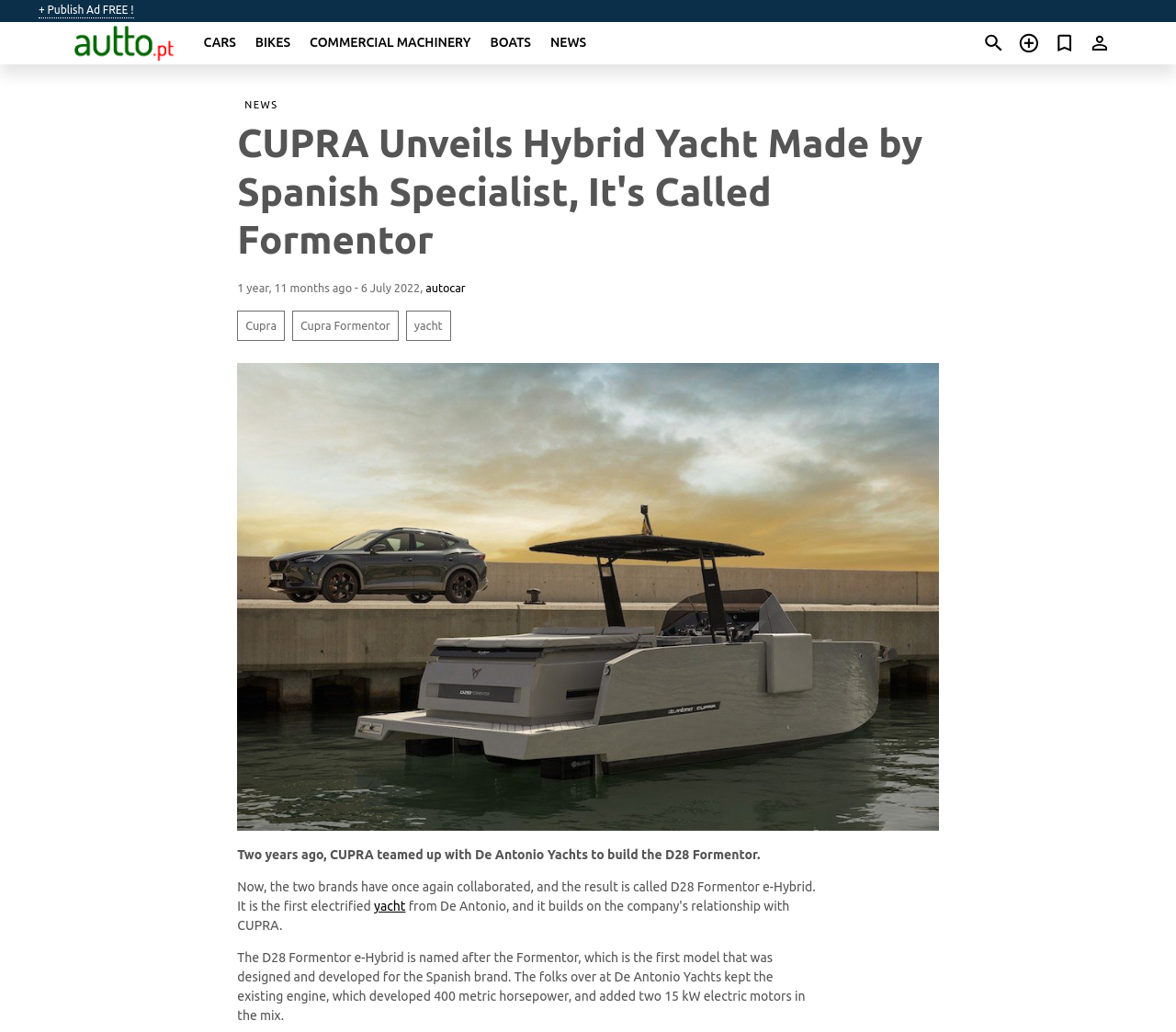What is the headline of the webpage?

CUPRA Unveils Hybrid Yacht Made by Spanish Specialist, It's Called Formentor